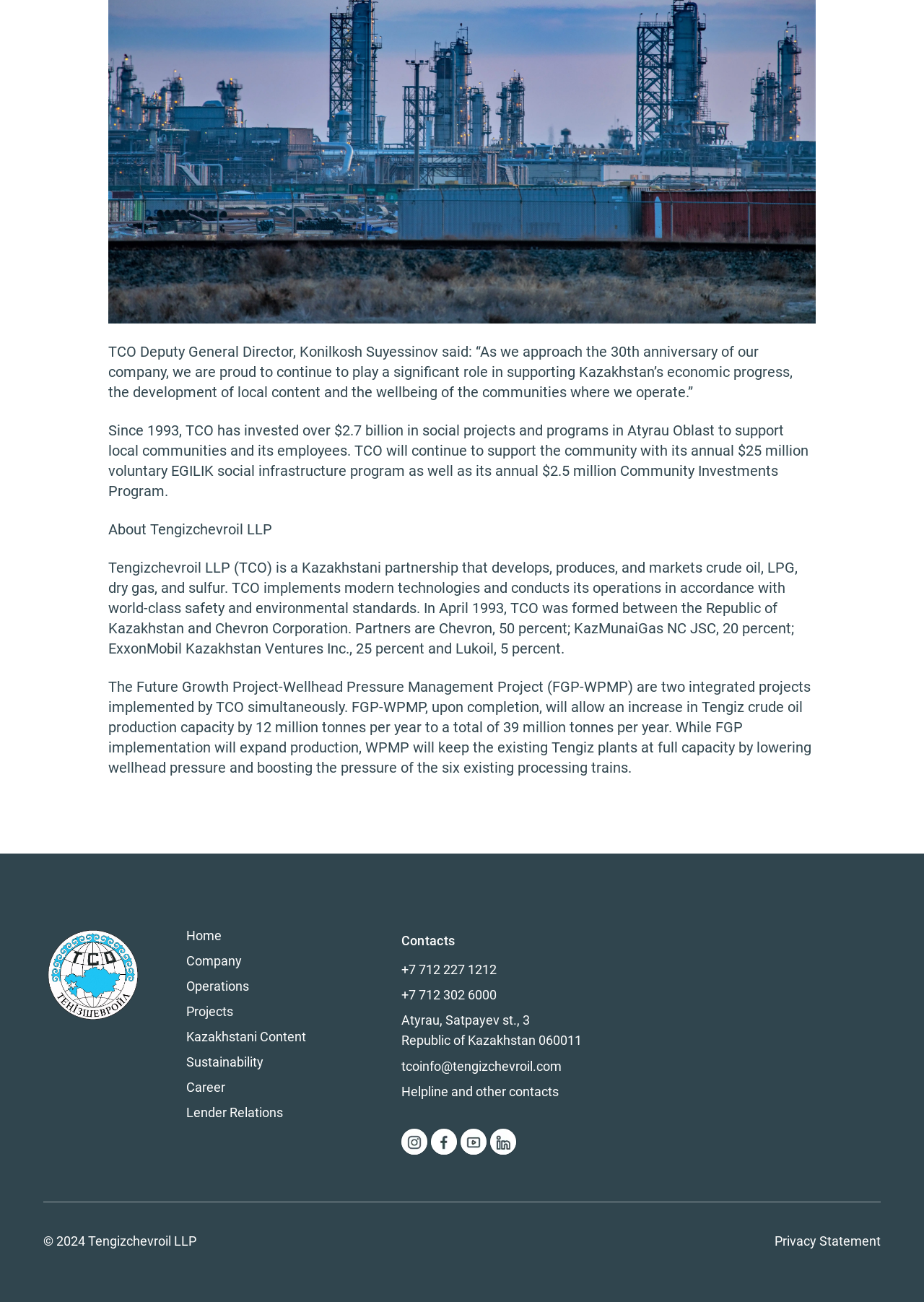Determine the bounding box coordinates for the region that must be clicked to execute the following instruction: "View the company information".

[0.117, 0.429, 0.863, 0.505]